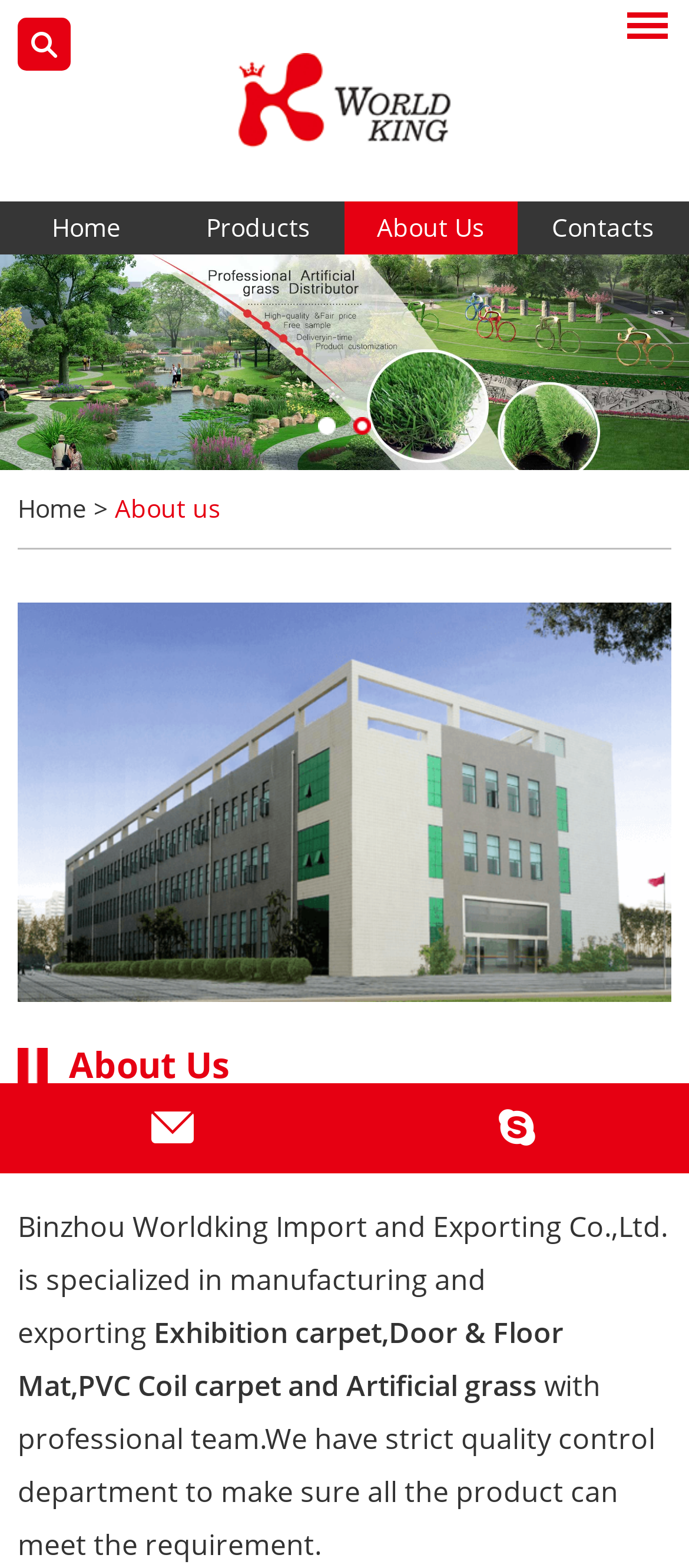Identify the bounding box of the HTML element described here: "alt="Exhibition Carpet" title="Exhibition Carpet"". Provide the coordinates as four float numbers between 0 and 1: [left, top, right, bottom].

[0.0, 0.162, 1.0, 0.3]